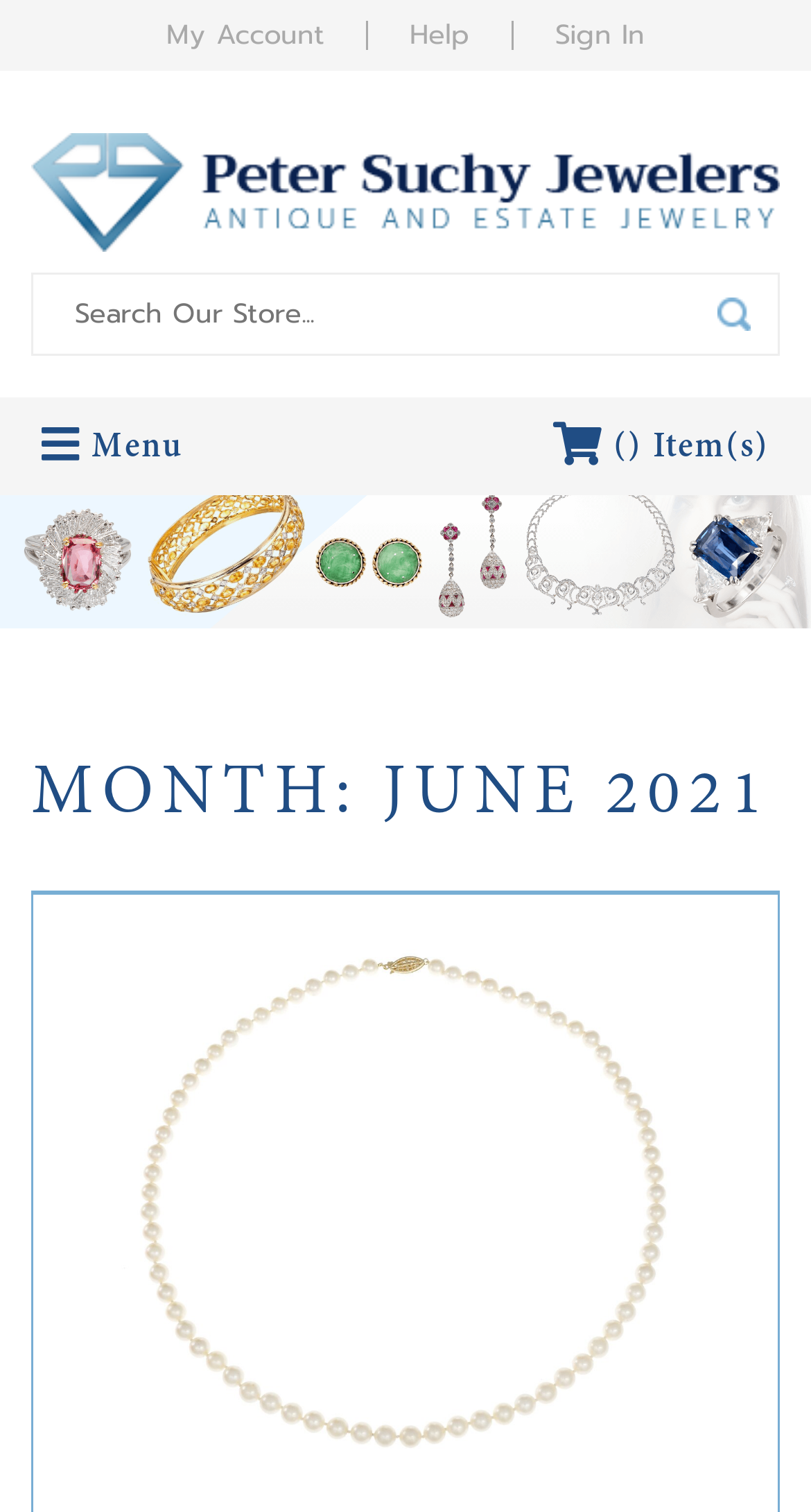Write a detailed summary of the webpage.

The webpage is a blog page for Peter Suchy Jewellers, dated June 2021. At the top left corner, there is a link to the blog's homepage, accompanied by an image with the same name. Below this, there is a search bar where users can input text, accompanied by a search button to the right. 

To the top right, there are three links: "My Account", "Help", and "Sign In", arranged horizontally. 

Further down, there is a menu icon represented by "\uf0c9" on the left, and a link indicating the number of items in the cart, represented by "\uf07a", on the right. 

The main content of the page is headed by a large title "MONTH: JUNE 2021", which takes up the full width of the page.